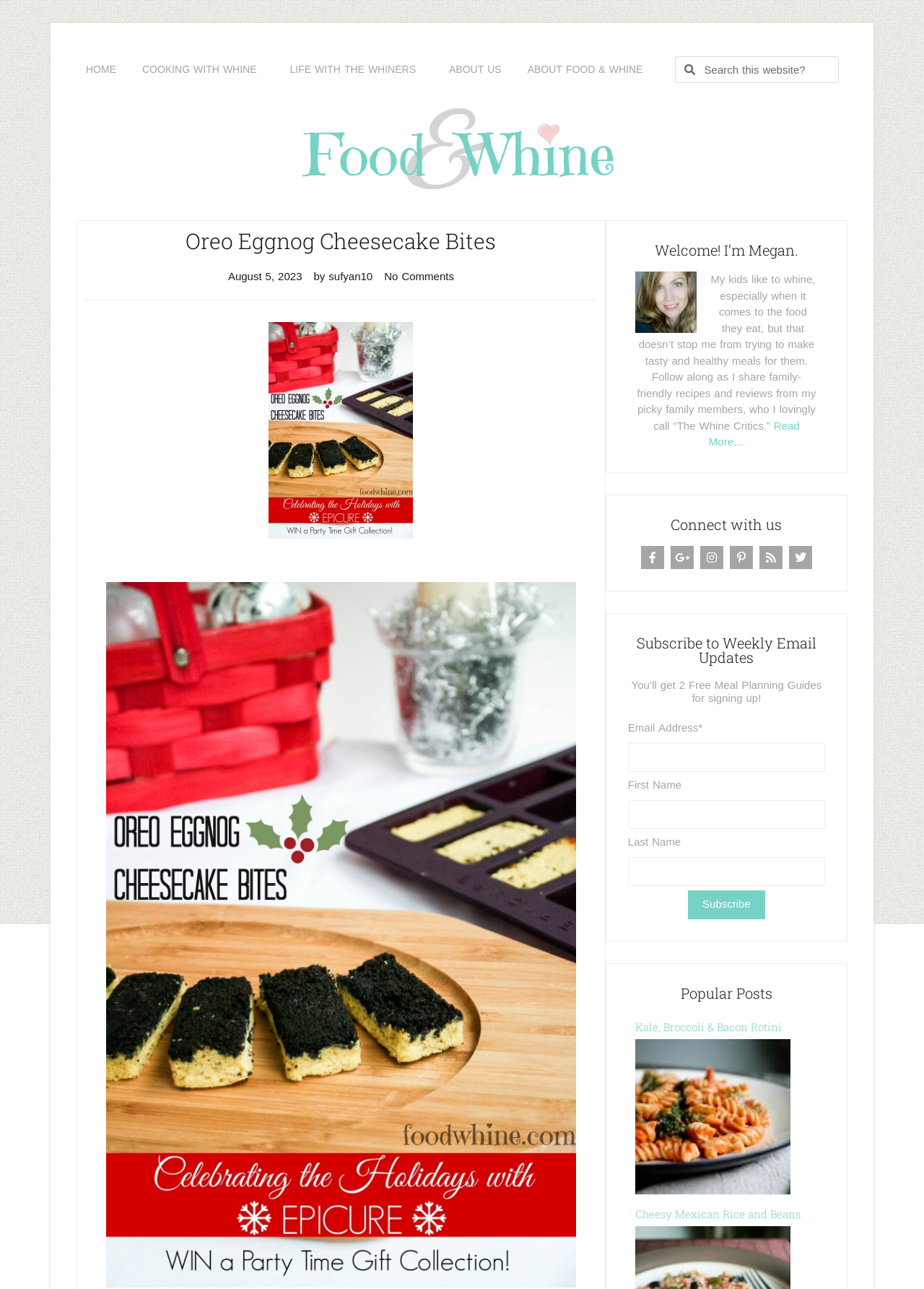Determine the bounding box coordinates for the area that should be clicked to carry out the following instruction: "Click on Relojes".

None